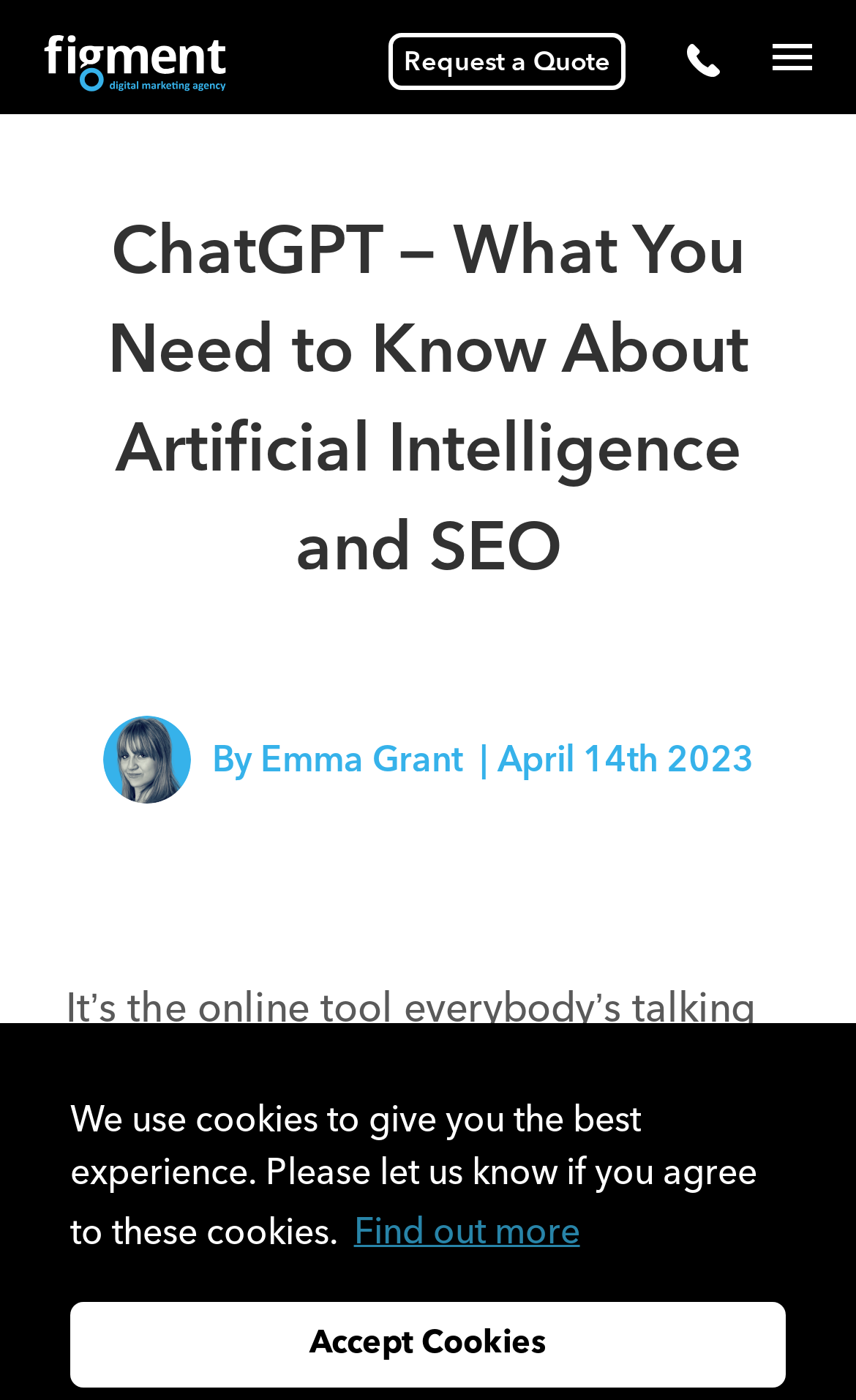Find and provide the bounding box coordinates for the UI element described with: "Figment Agency".

[0.051, 0.019, 0.344, 0.075]